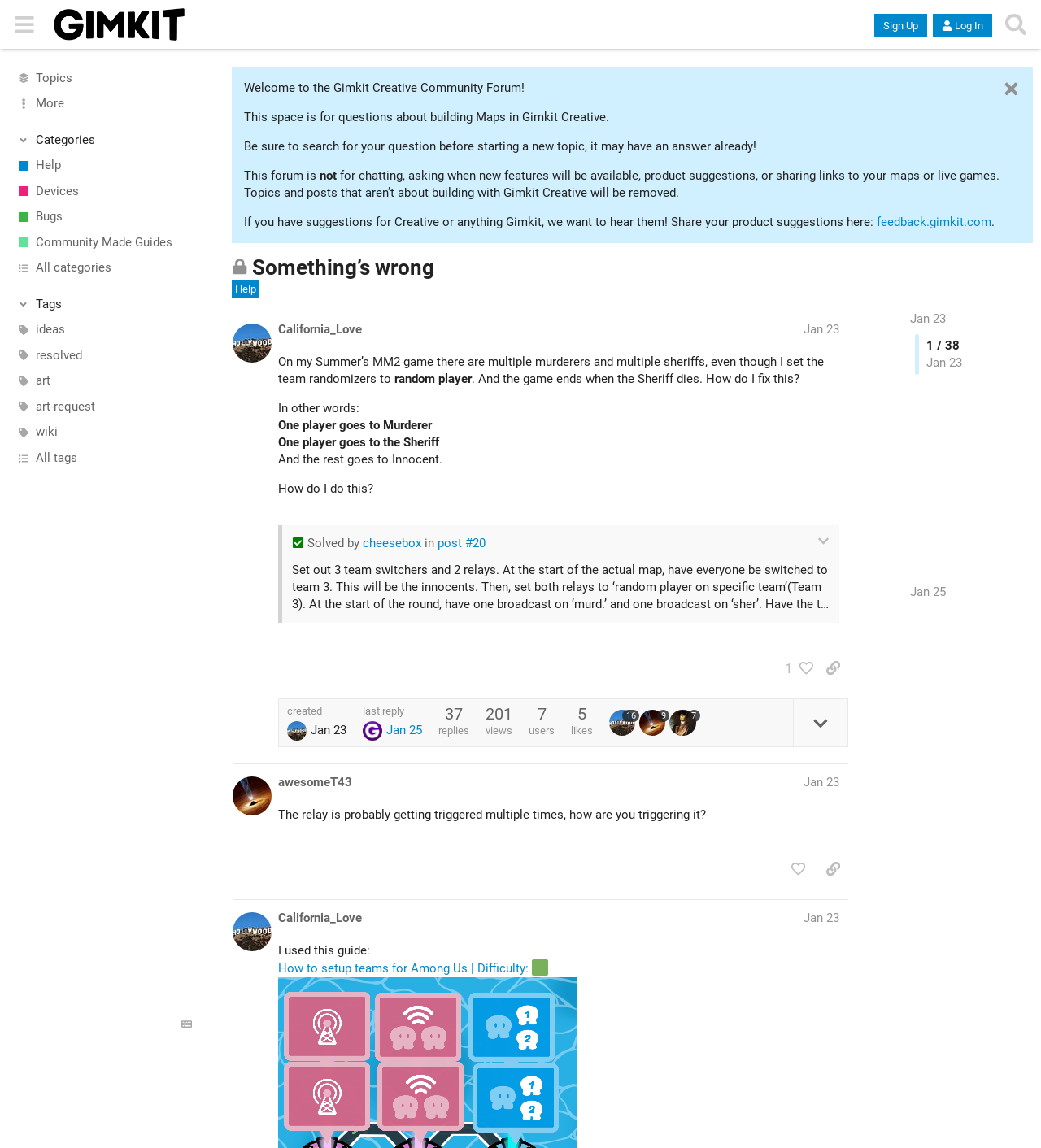Could you find the bounding box coordinates of the clickable area to complete this instruction: "Search for a topic"?

[0.959, 0.006, 0.992, 0.036]